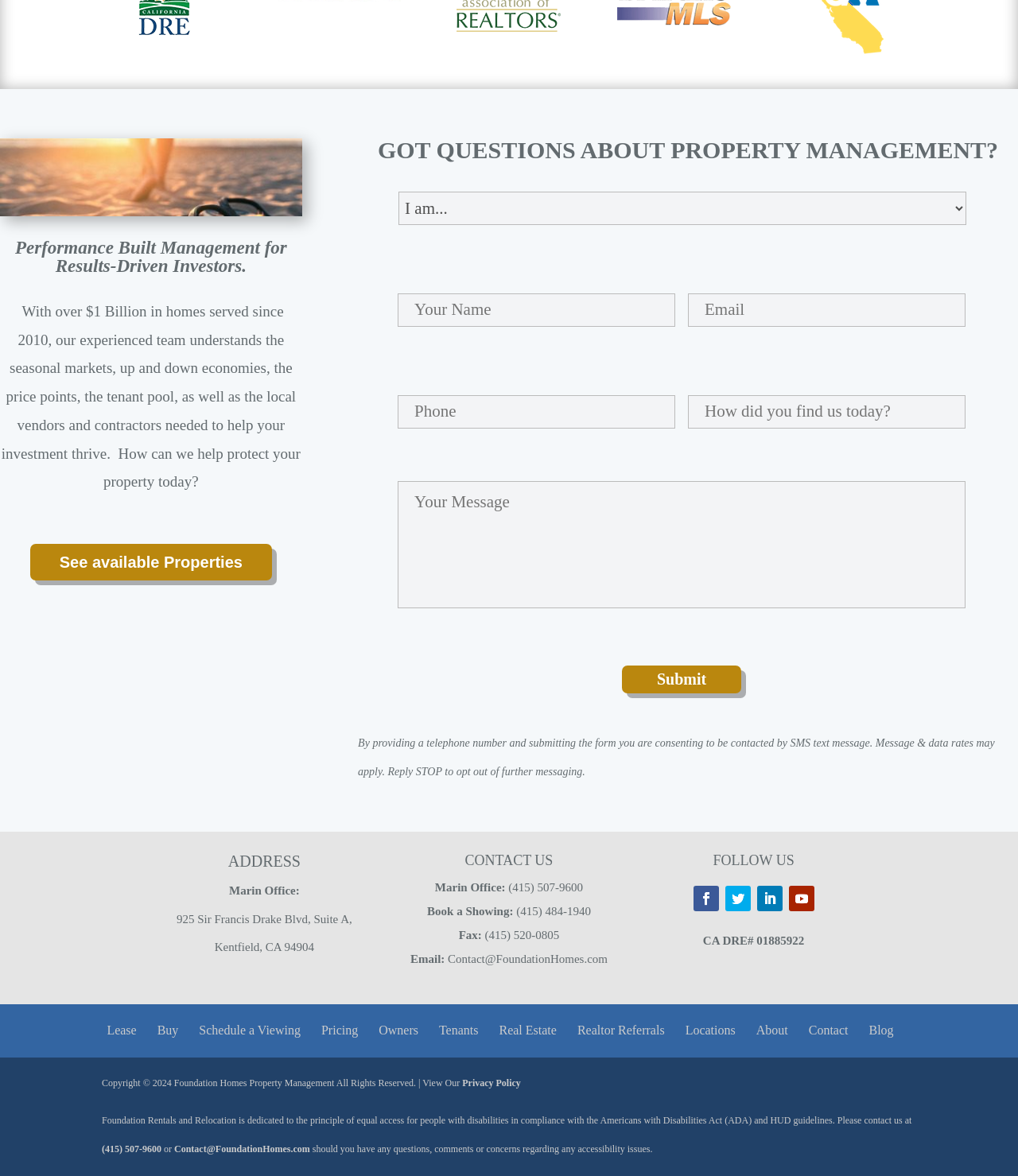Using the information in the image, give a comprehensive answer to the question: 
What is the purpose of the form on the webpage?

The form on the webpage appears to be a contact form, where users can input their information and message to contact the company. The form includes fields for name, email, phone, and message, and has a 'Submit' button.